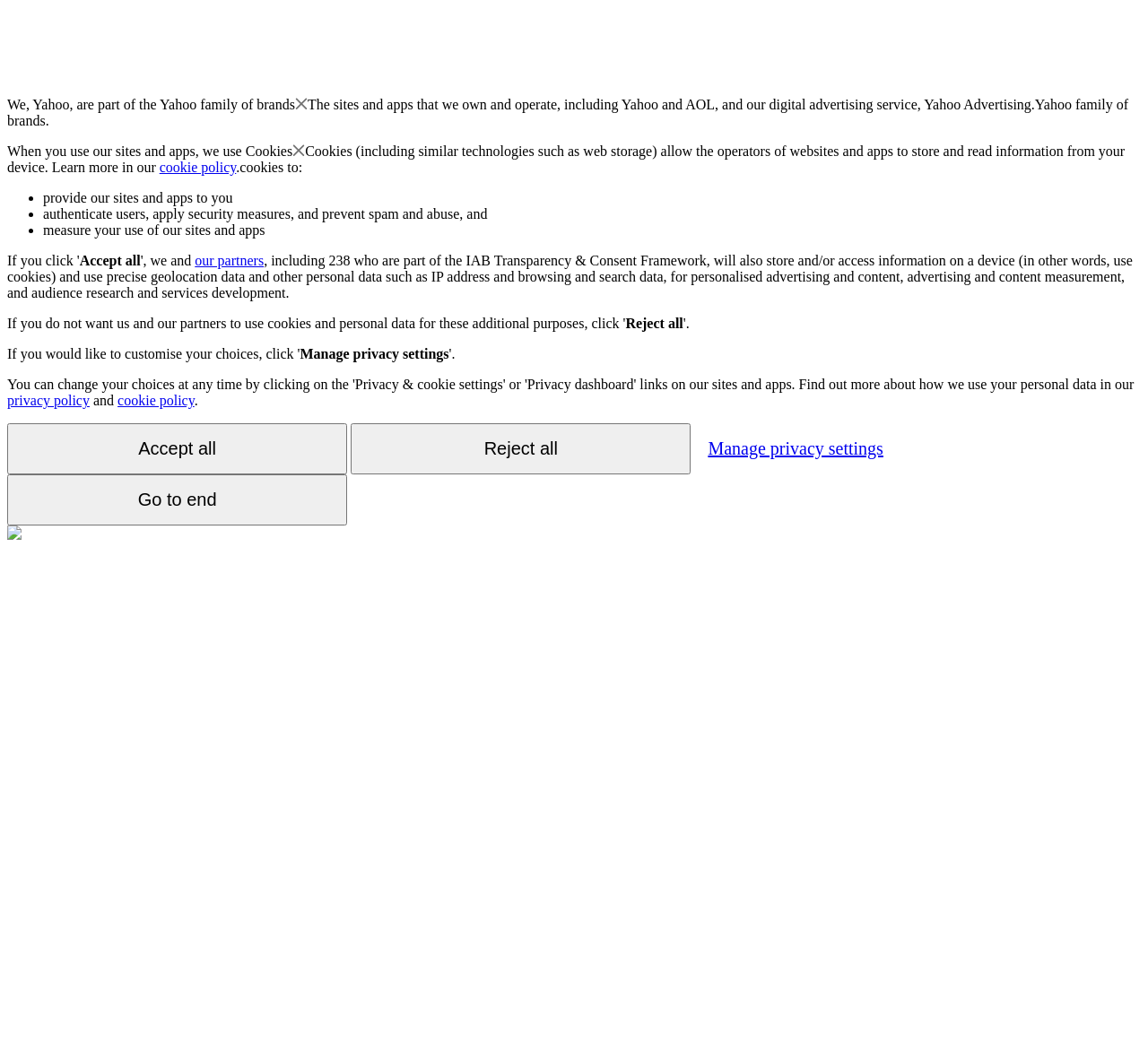Respond concisely with one word or phrase to the following query:
What is the purpose of using cookies?

Provide sites and apps